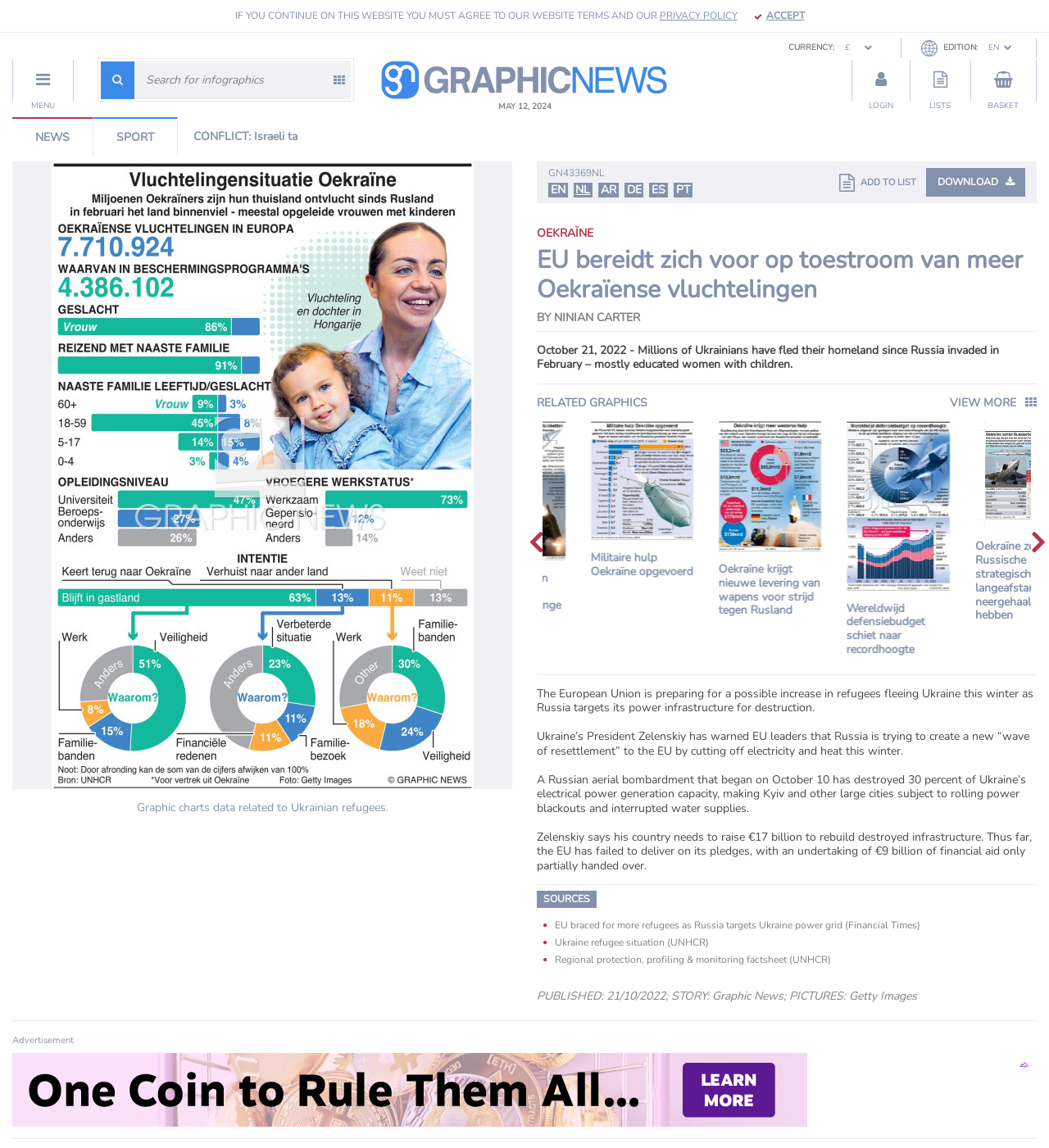Answer the question below in one word or phrase:
What is the topic of the 'MILITARY: Record aan militaire uitgaven infographic' article?

Military spending